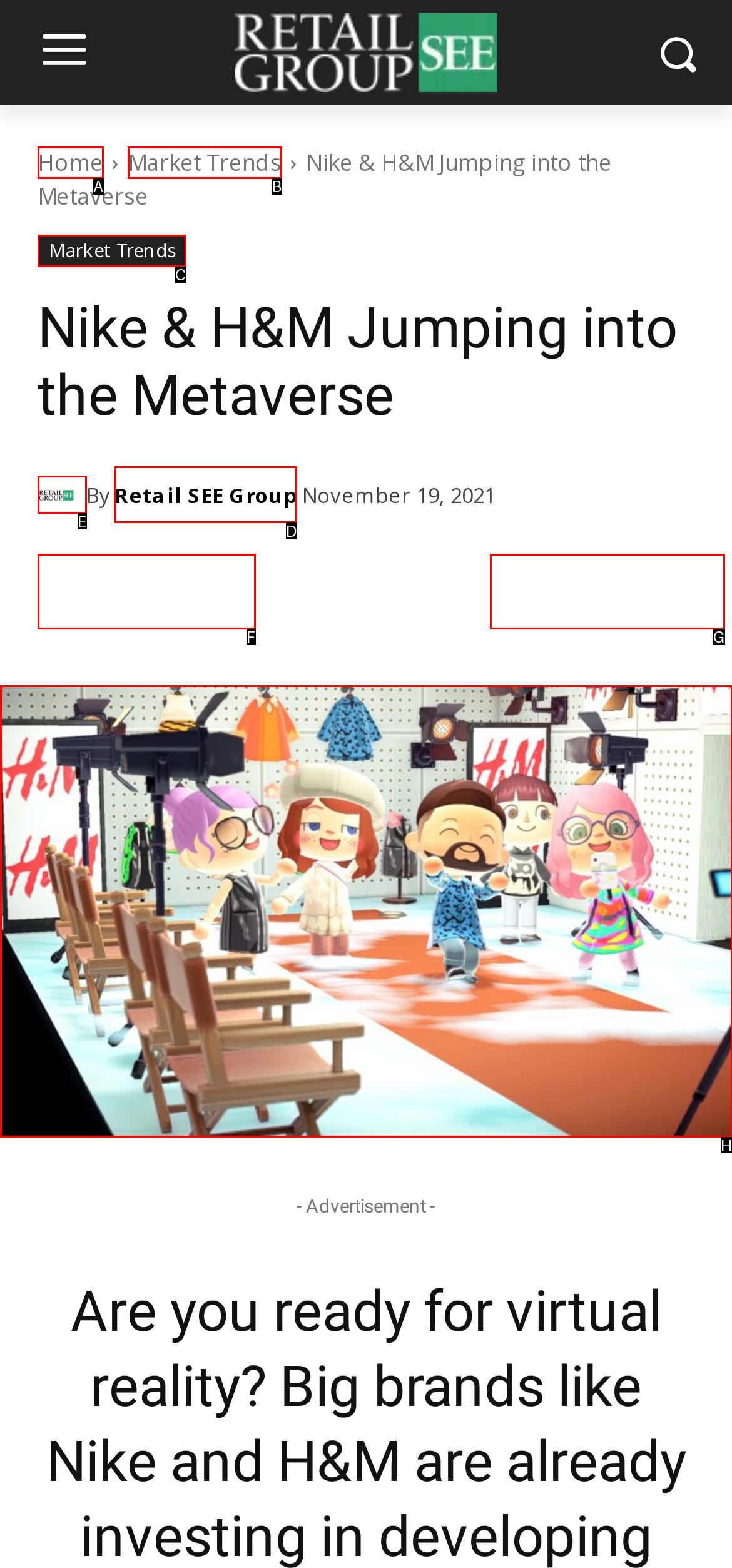Determine the option that best fits the description: Market Trends
Reply with the letter of the correct option directly.

C